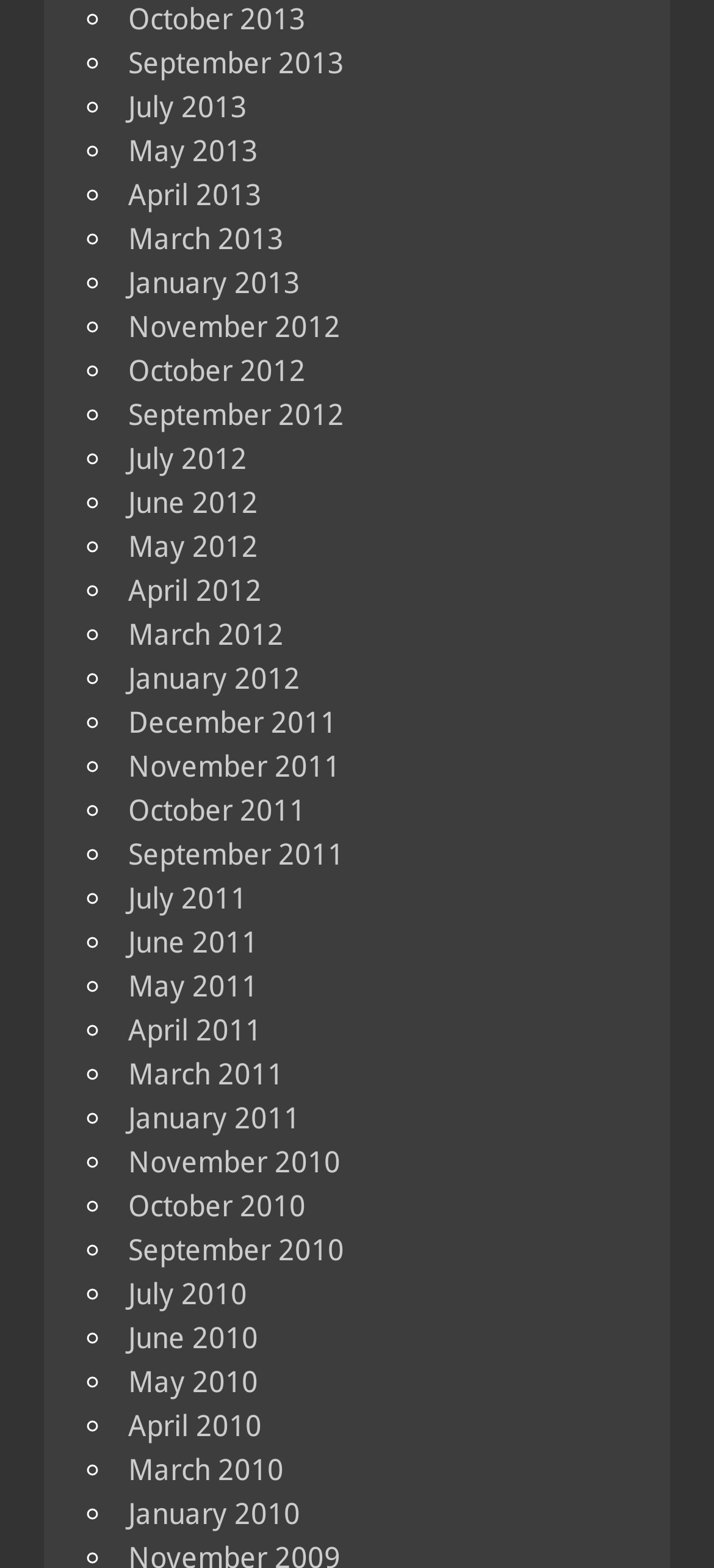Look at the image and write a detailed answer to the question: 
How many years are represented on this webpage?

I looked at the list of links and found that there are links representing months from 2010, 2011, 2012, and 2013, so there are 4 years represented on this webpage.